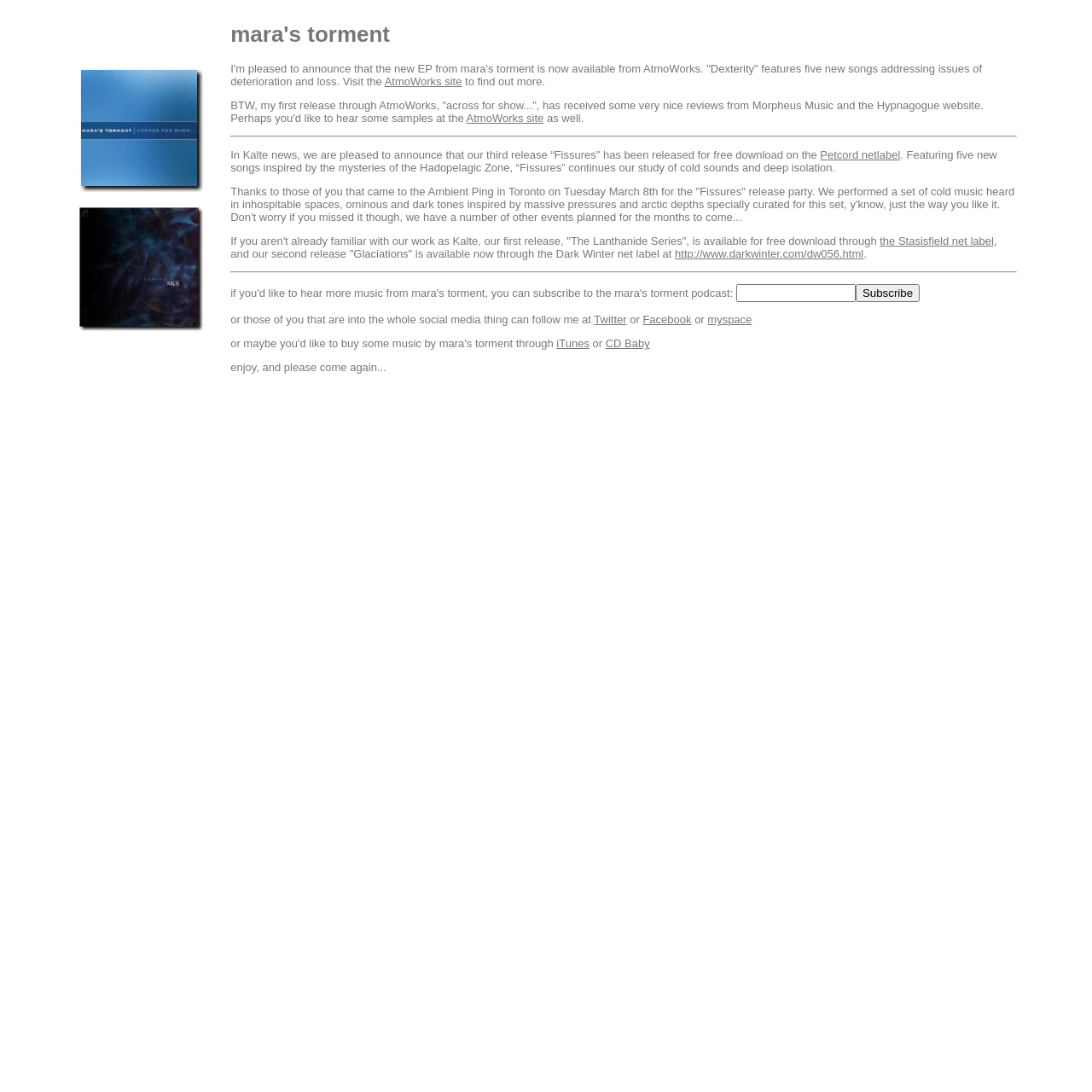Find the bounding box coordinates for the area that must be clicked to perform this action: "View product details of '0.5-0.7MPA Pcb Welding Machine Bonding Machine 110mm X 150mm'".

None